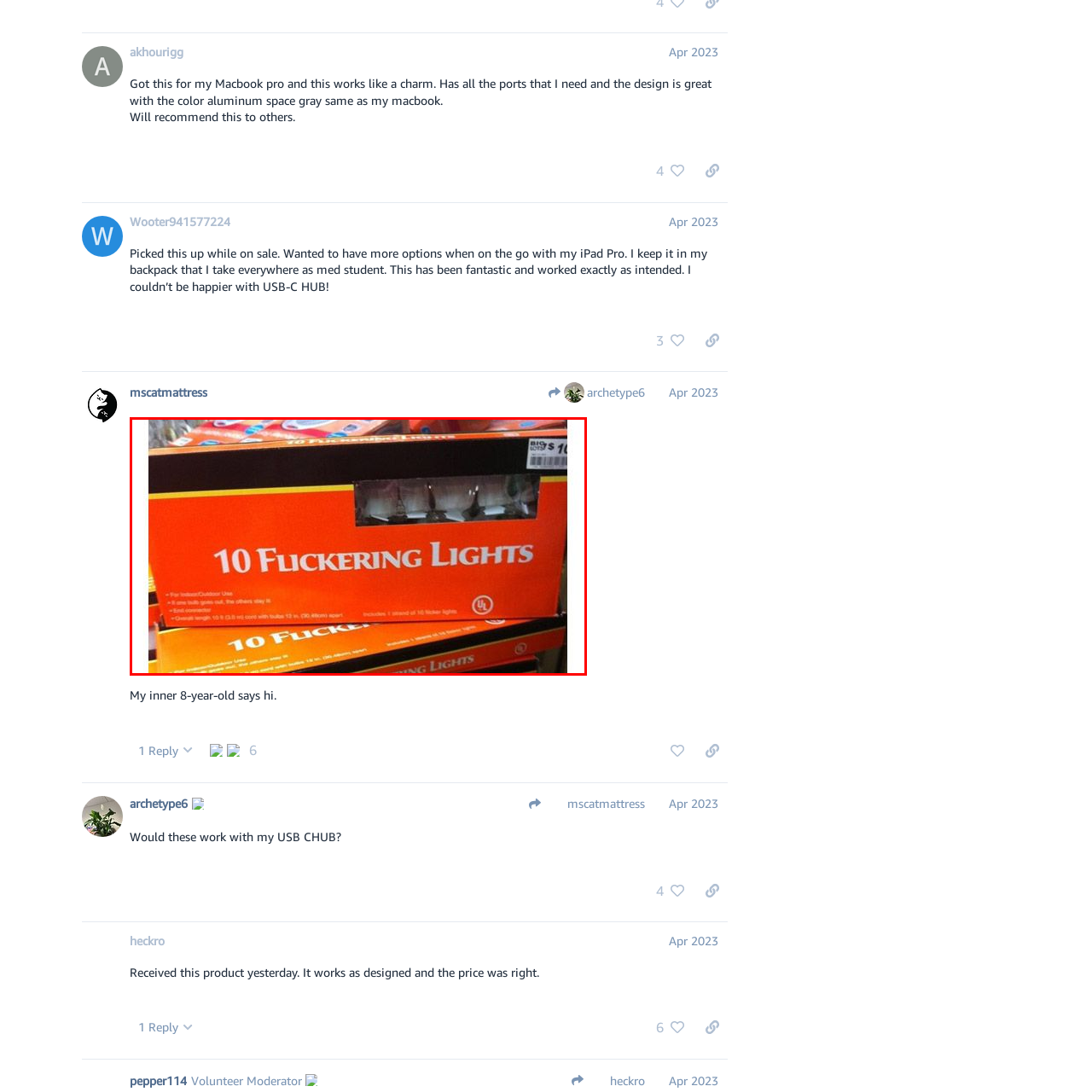What happens if one bulb goes out?  
Inspect the image within the red boundary and offer a detailed explanation grounded in the visual information present in the image.

According to the packaging, if one bulb goes out, the others will remain lit, which enhances the practicality of the product and ensures that the ambiance is not disrupted.